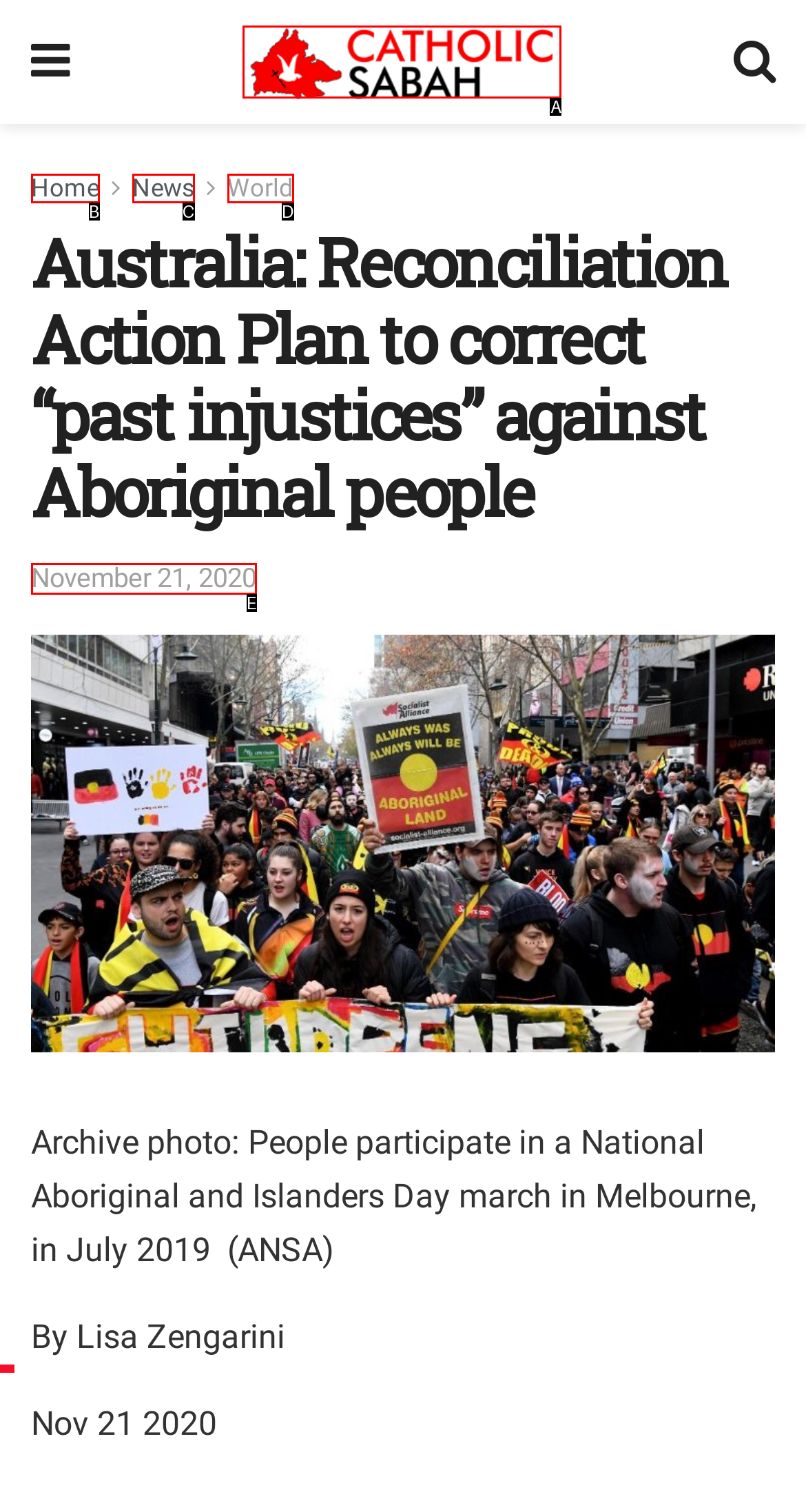Select the correct option based on the description: World
Answer directly with the option’s letter.

D